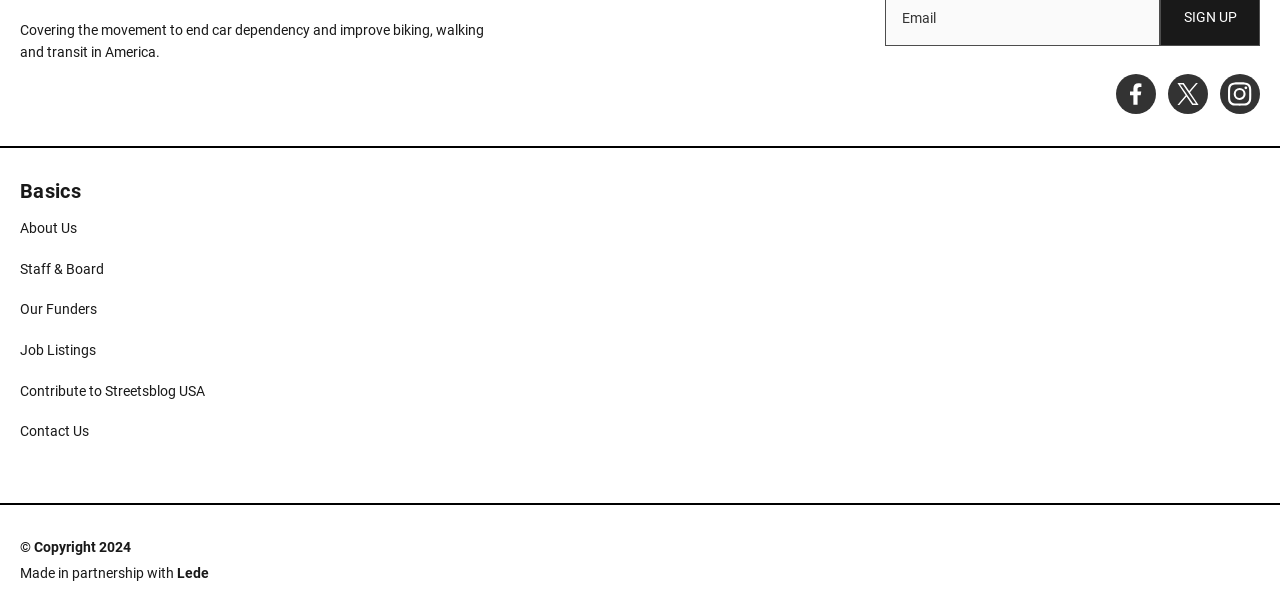Please identify the bounding box coordinates of the element's region that needs to be clicked to fulfill the following instruction: "Learn about the basics of Streetsblog USA". The bounding box coordinates should consist of four float numbers between 0 and 1, i.e., [left, top, right, bottom].

[0.016, 0.292, 0.258, 0.329]